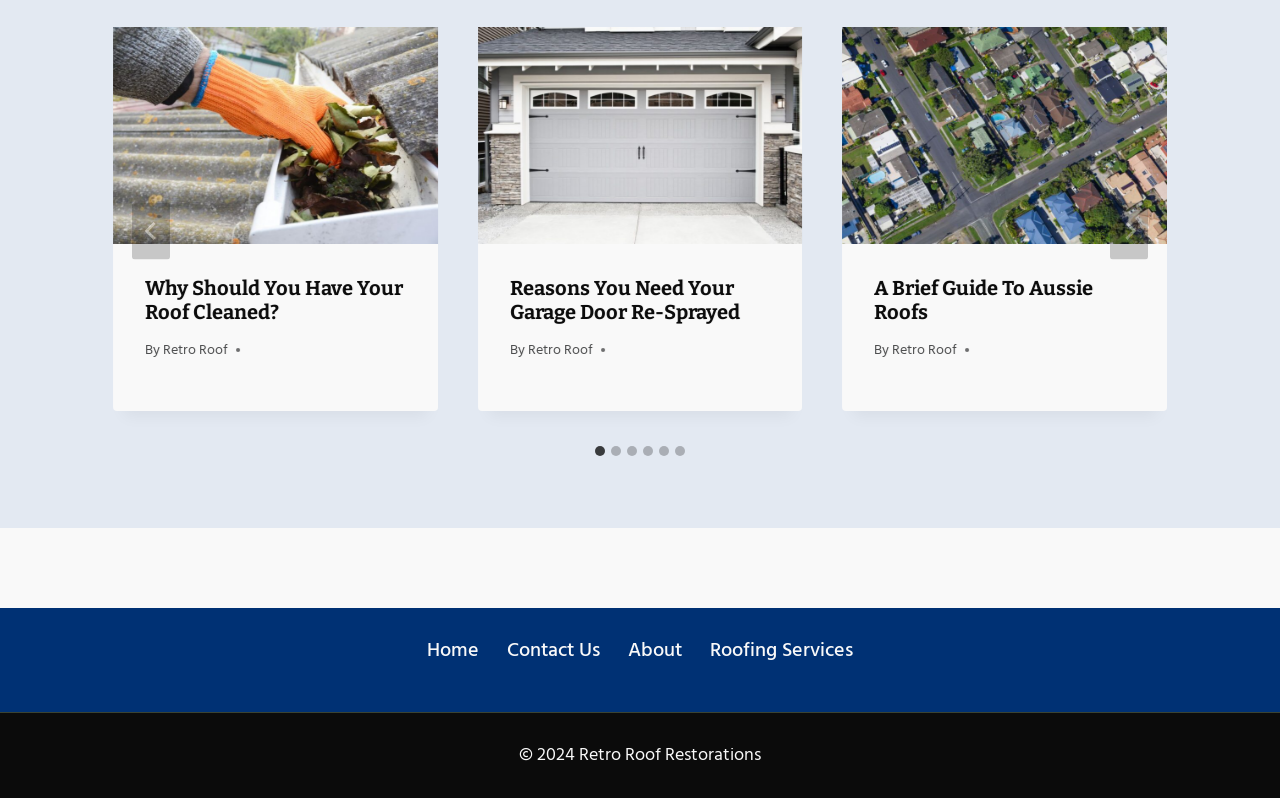Please answer the following question using a single word or phrase: How many slides are there in total?

6